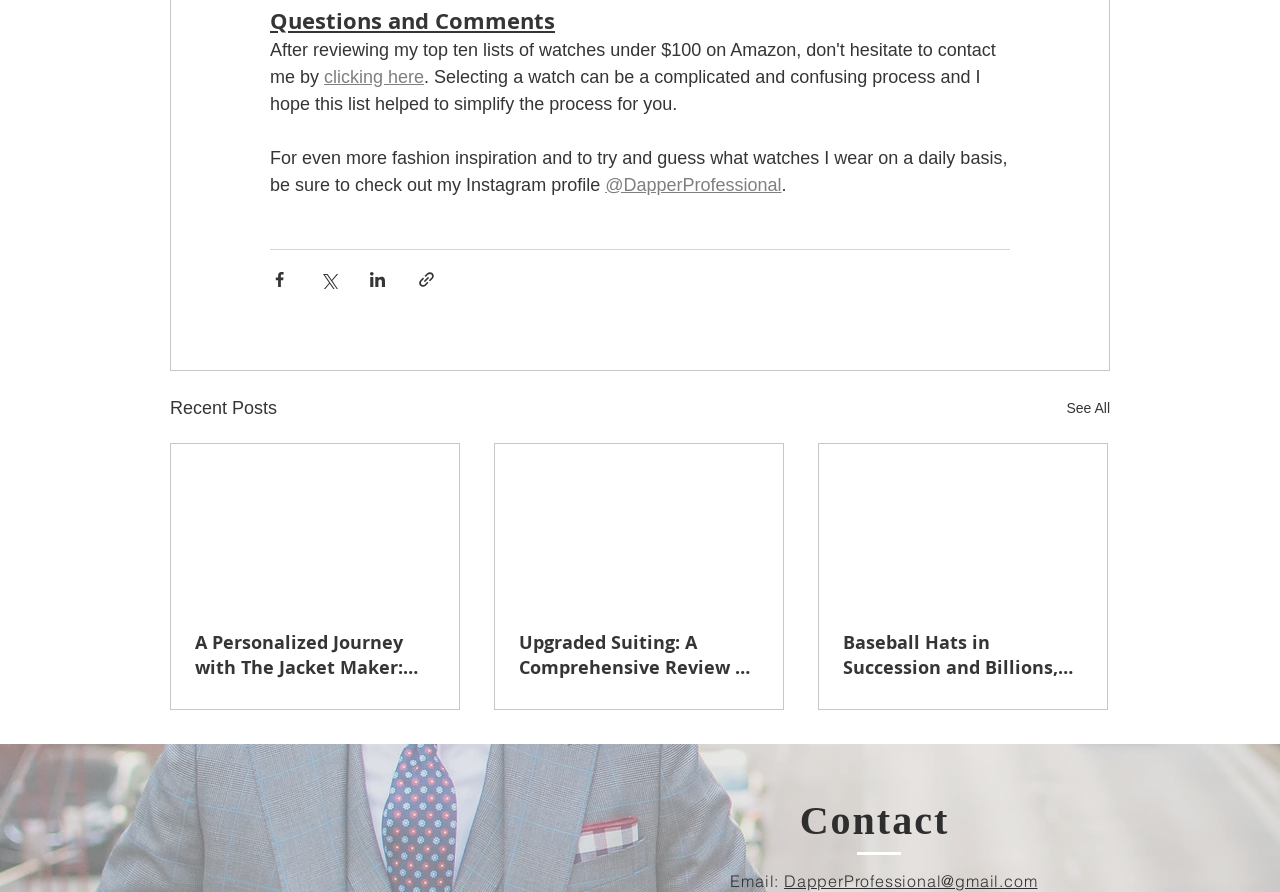Find the bounding box coordinates of the clickable area that will achieve the following instruction: "Click on the link to check out the Instagram profile".

[0.473, 0.196, 0.611, 0.218]